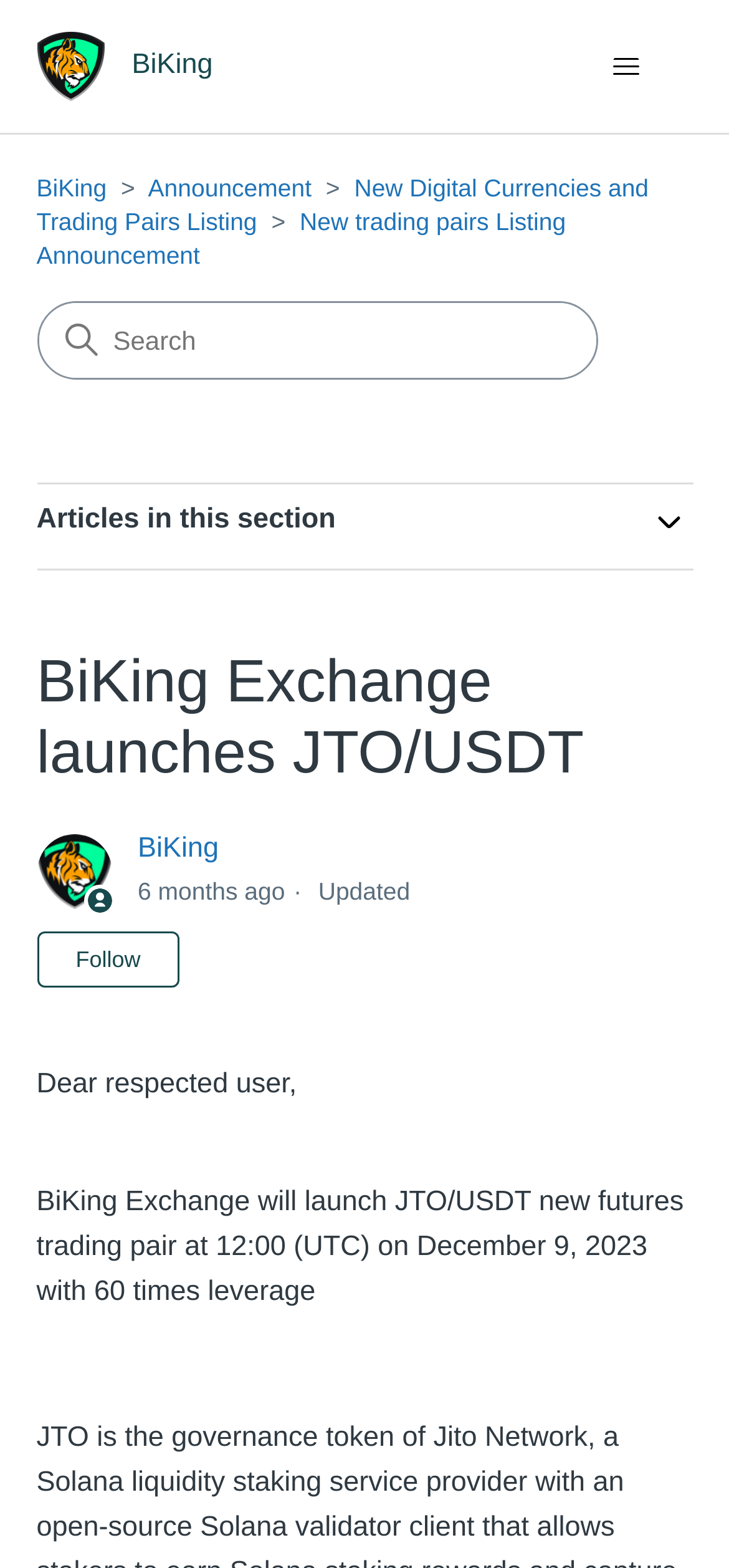What is the function of the search box?
From the screenshot, provide a brief answer in one word or phrase.

Search